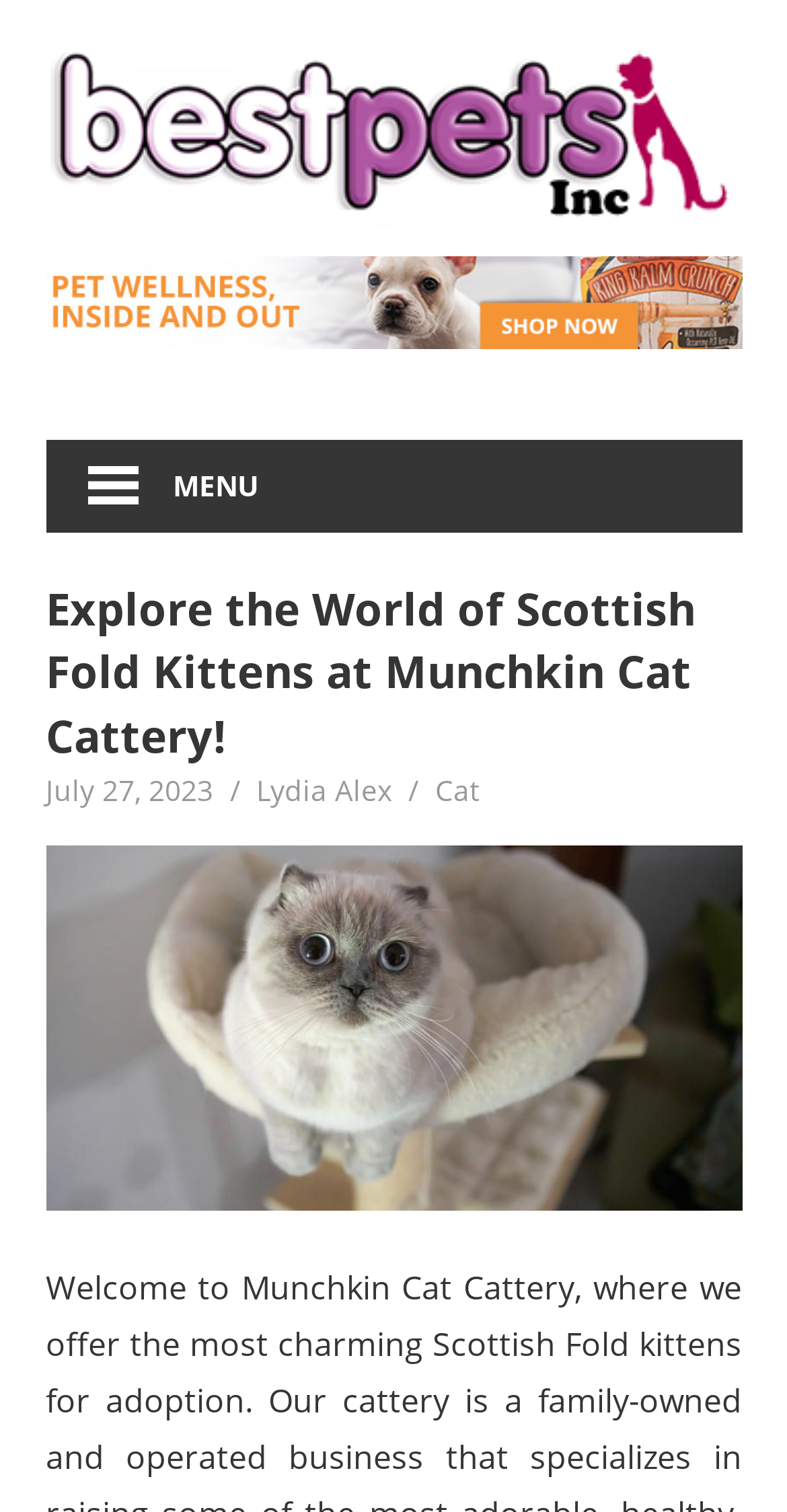What is the name of the business?
Please ensure your answer is as detailed and informative as possible.

The name of the business can be inferred from the meta description, which mentions 'Welcome to Munchkin Cat Cattery'. This suggests that Munchkin Cat Cattery is the name of the business.